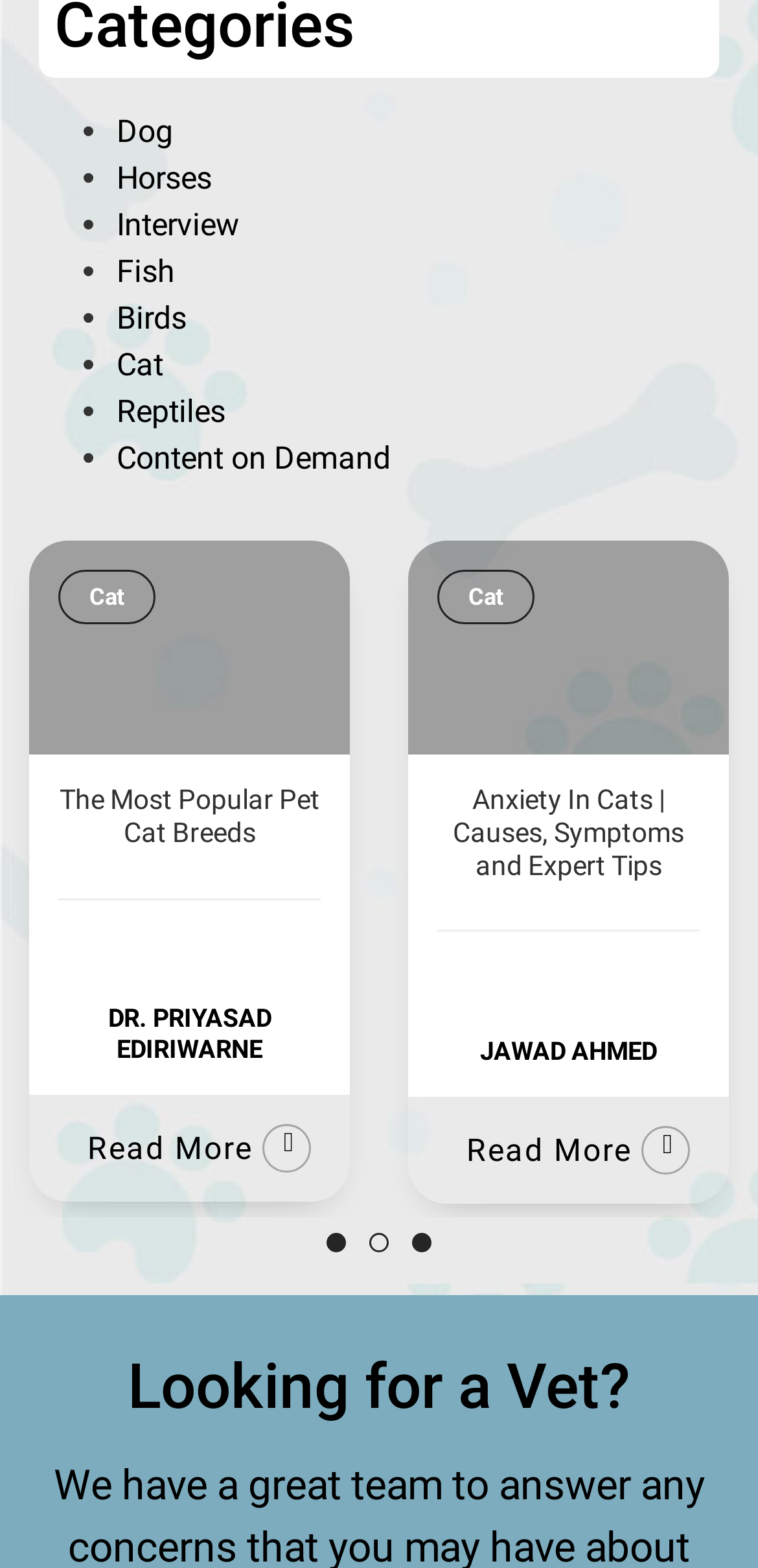Please specify the bounding box coordinates of the clickable section necessary to execute the following command: "Click on Birds".

[0.154, 0.191, 0.246, 0.215]